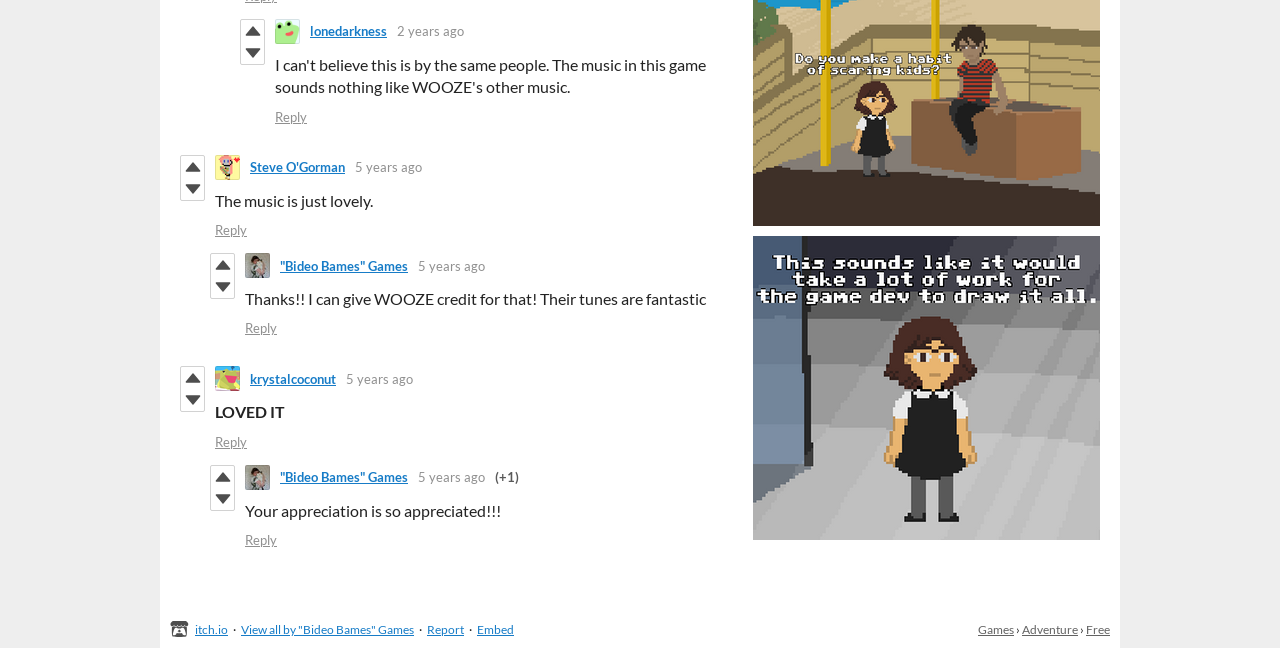Give a one-word or short phrase answer to the question: 
What is the text of the third comment?

Thanks!! I can give WOOZE credit for that! Their tunes are fantastic